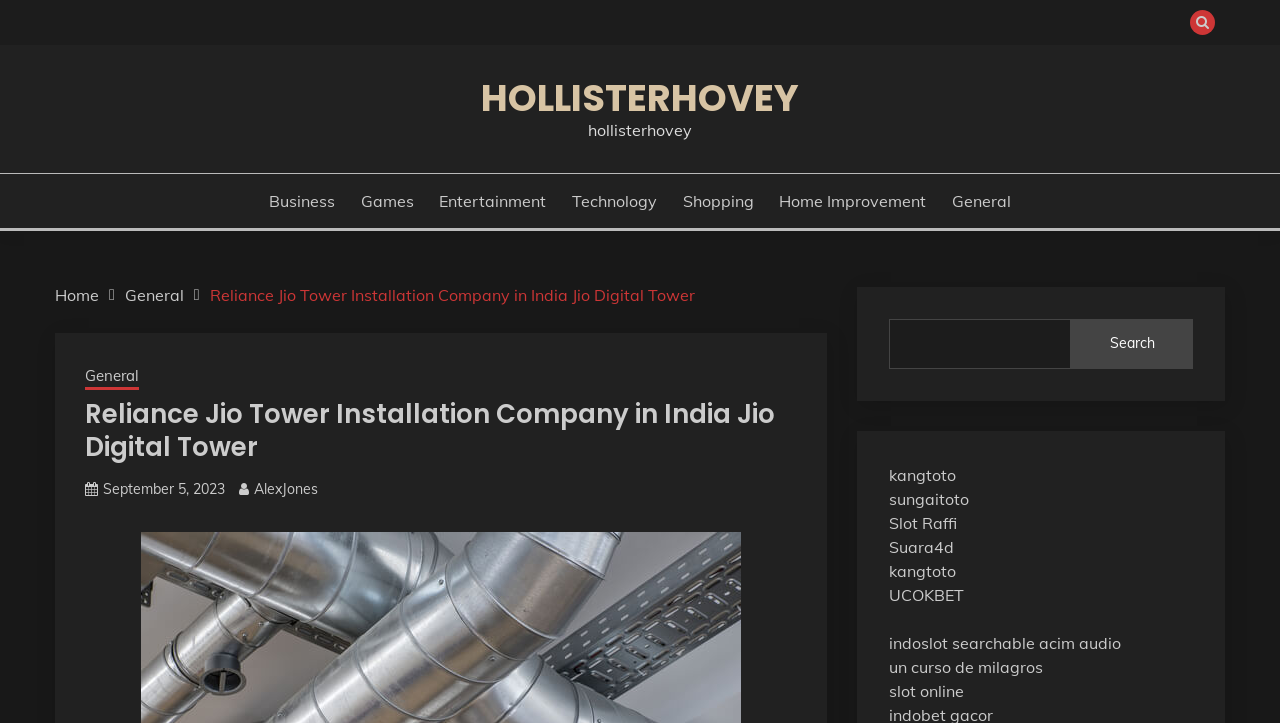Identify the bounding box for the described UI element: "Home Improvement".

[0.609, 0.261, 0.724, 0.294]